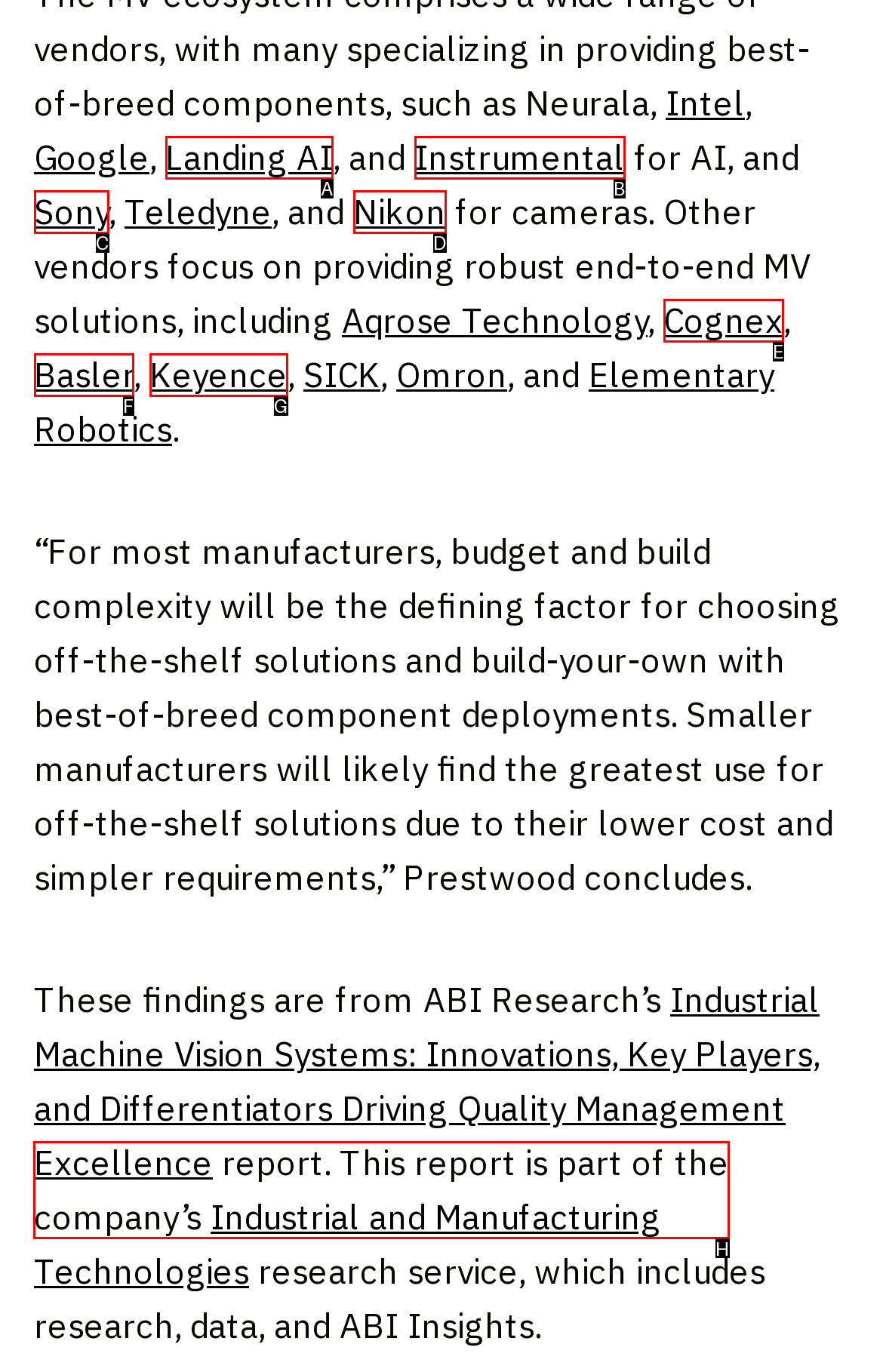Specify which HTML element I should click to complete this instruction: Read the report from ABI Research Answer with the letter of the relevant option.

H